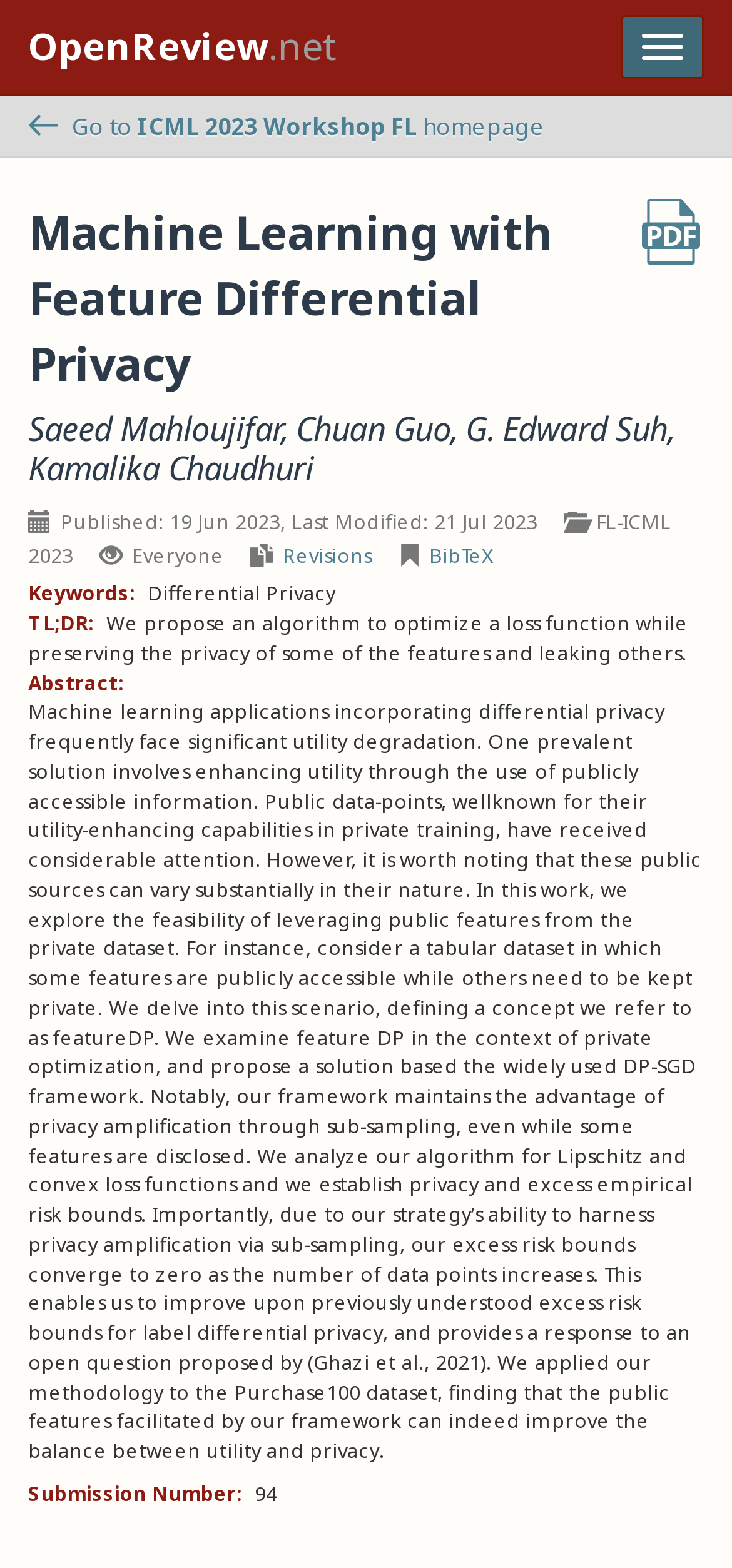Locate the bounding box of the UI element defined by this description: "BibTeX". The coordinates should be given as four float numbers between 0 and 1, formatted as [left, top, right, bottom].

[0.587, 0.345, 0.674, 0.362]